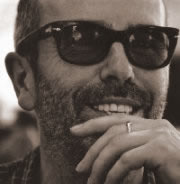Generate an elaborate caption for the given image.

The image features a smiling man with sunglasses, his thoughtful expression highlighting a moment of contemplation. He has a well-groomed beard and appears relaxed, suggesting an inviting and approachable demeanor. This picture accompanies an interview with Nick Seymour, the original bassist of Crowded House, where he reflects on the band's reunion and their creative journey. The aesthetic of the image, likely in sepia tones, adds a nostalgic touch, complementing the rich history of the band and the themes of their recent work. The caption emphasizes the connection between Seymour's artistic flair and his musical legacy.